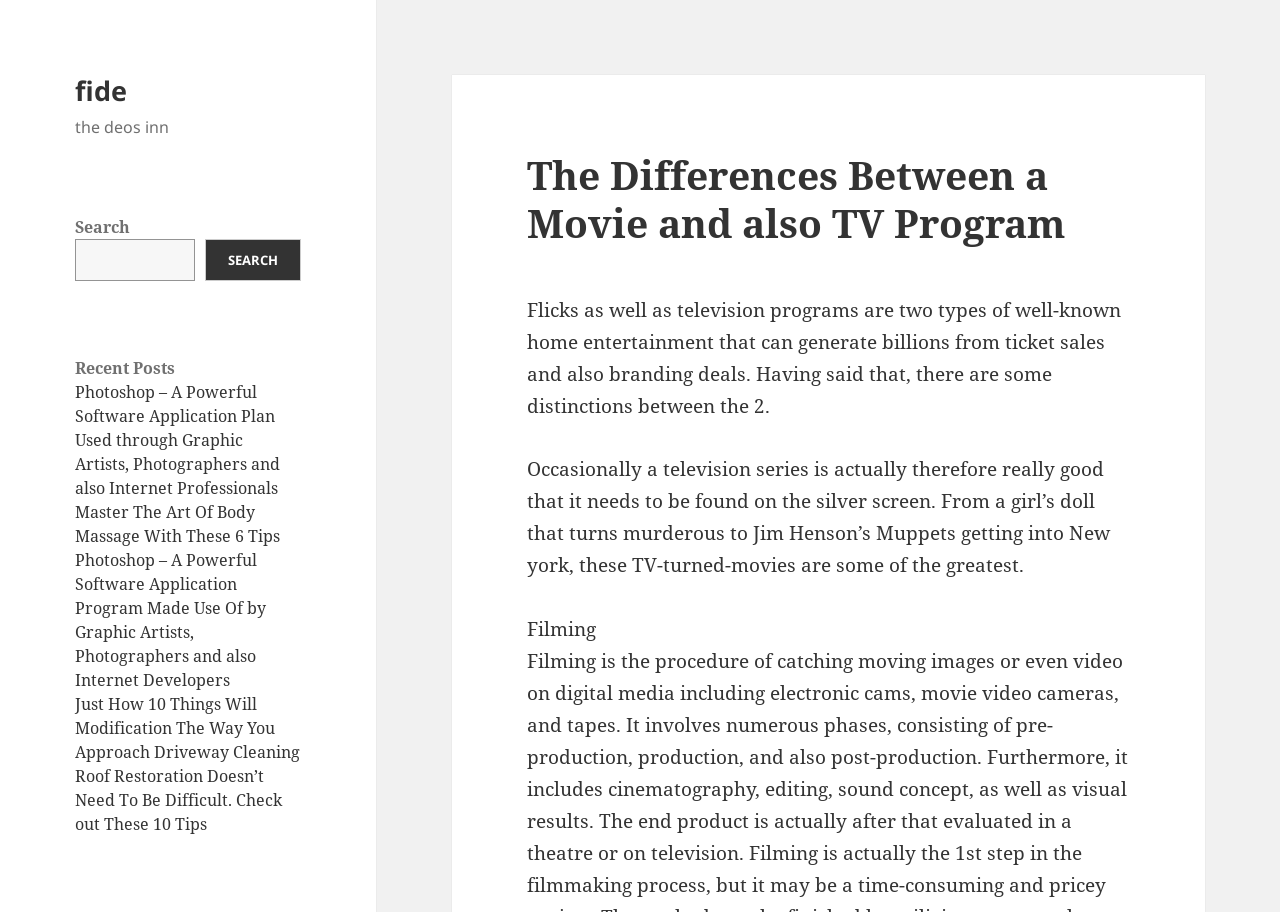Provide the text content of the webpage's main heading.

The Differences Between a Movie and also TV Program